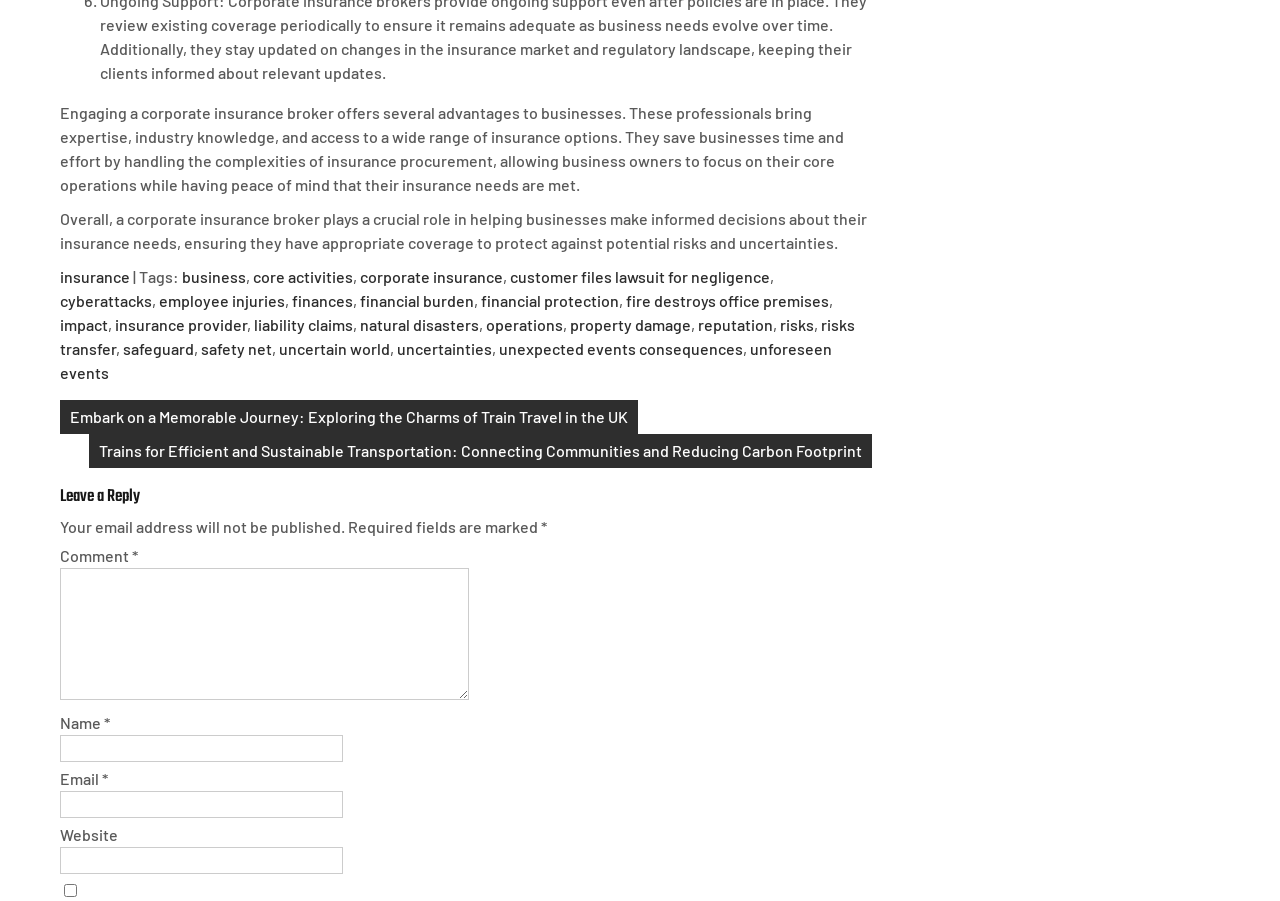What is the purpose of the checkbox at the bottom of the webpage?
Answer with a single word or phrase, using the screenshot for reference.

Save user data